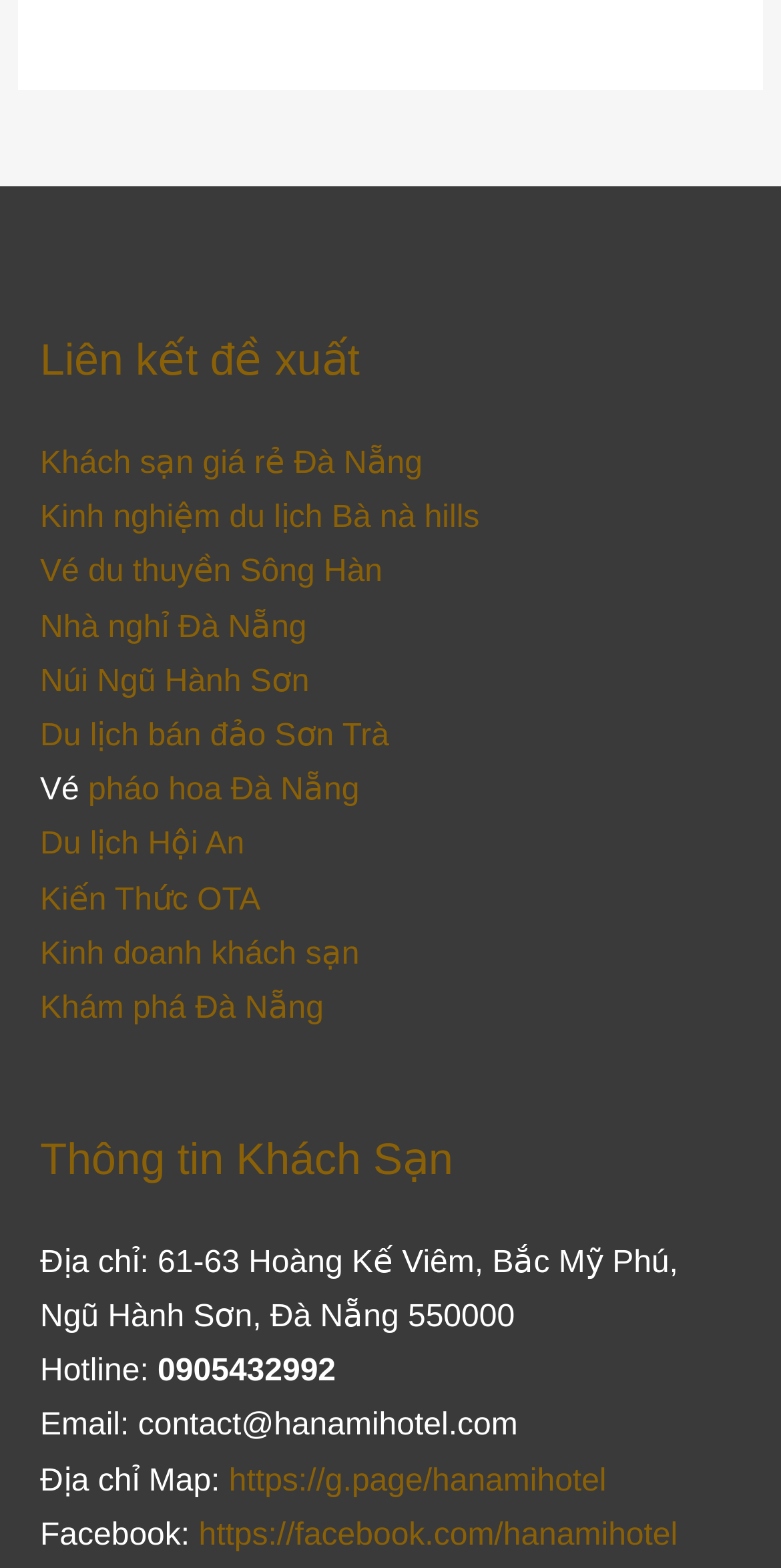What is the email address of the hotel?
Please answer the question with a single word or phrase, referencing the image.

contact@hanamihotel.com